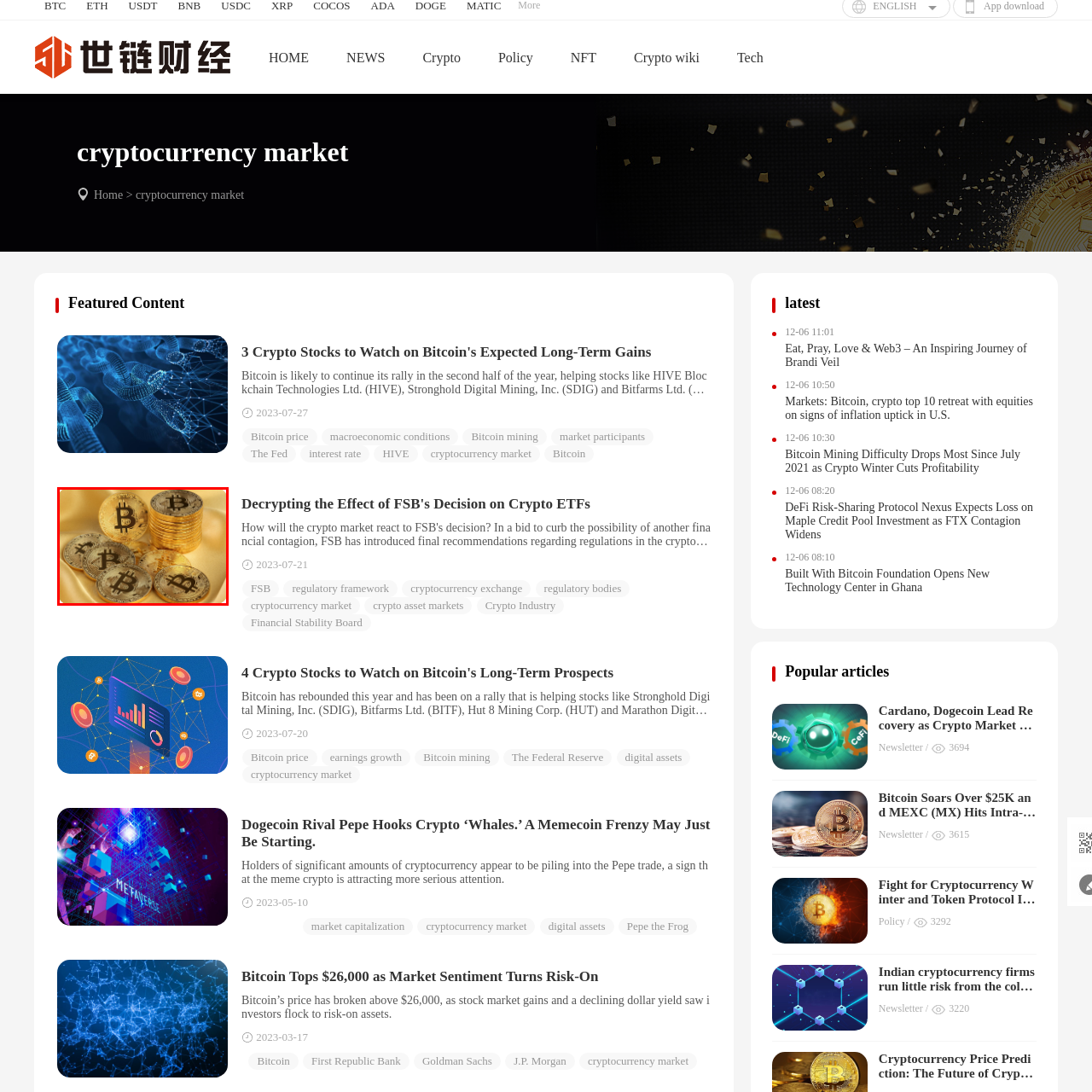Give a detailed description of the image area outlined by the red box.

The image showcases a collection of gold-colored Bitcoin coins, artfully arranged against a luxurious, golden fabric backdrop. The coins feature the distinctive Bitcoin logo, highlighting their status as a prominent cryptocurrency. With a stack of coins positioned to the back and several others scattered around, the image conveys a sense of wealth and the increasing popularity of digital currencies. It symbolizes the growing influence of Bitcoin in the modern financial landscape, serving as both a digital asset and a representation of technological innovation in finance.